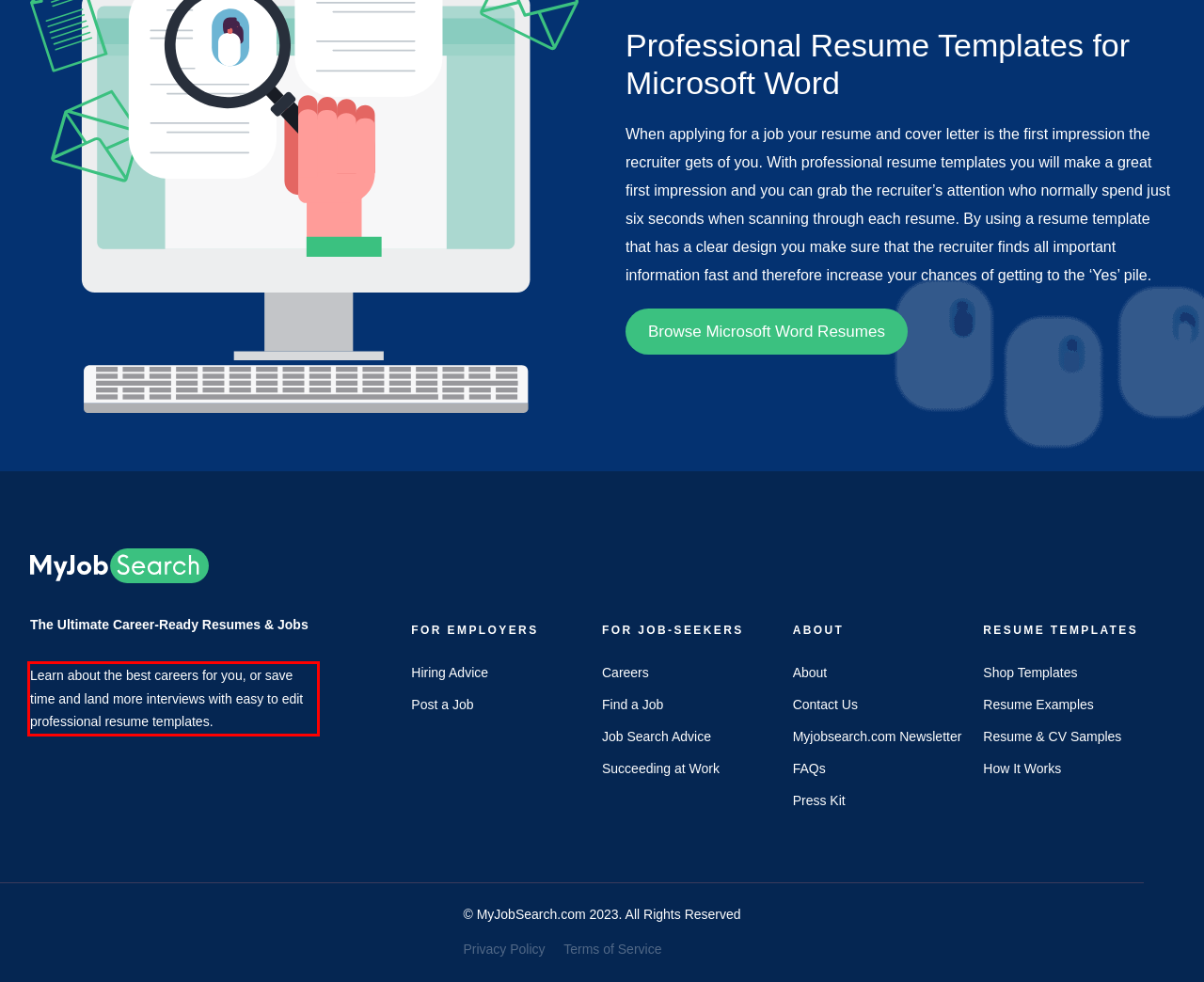Within the screenshot of the webpage, there is a red rectangle. Please recognize and generate the text content inside this red bounding box.

Learn about the best careers for you, or save time and land more interviews with easy to edit professional resume templates.